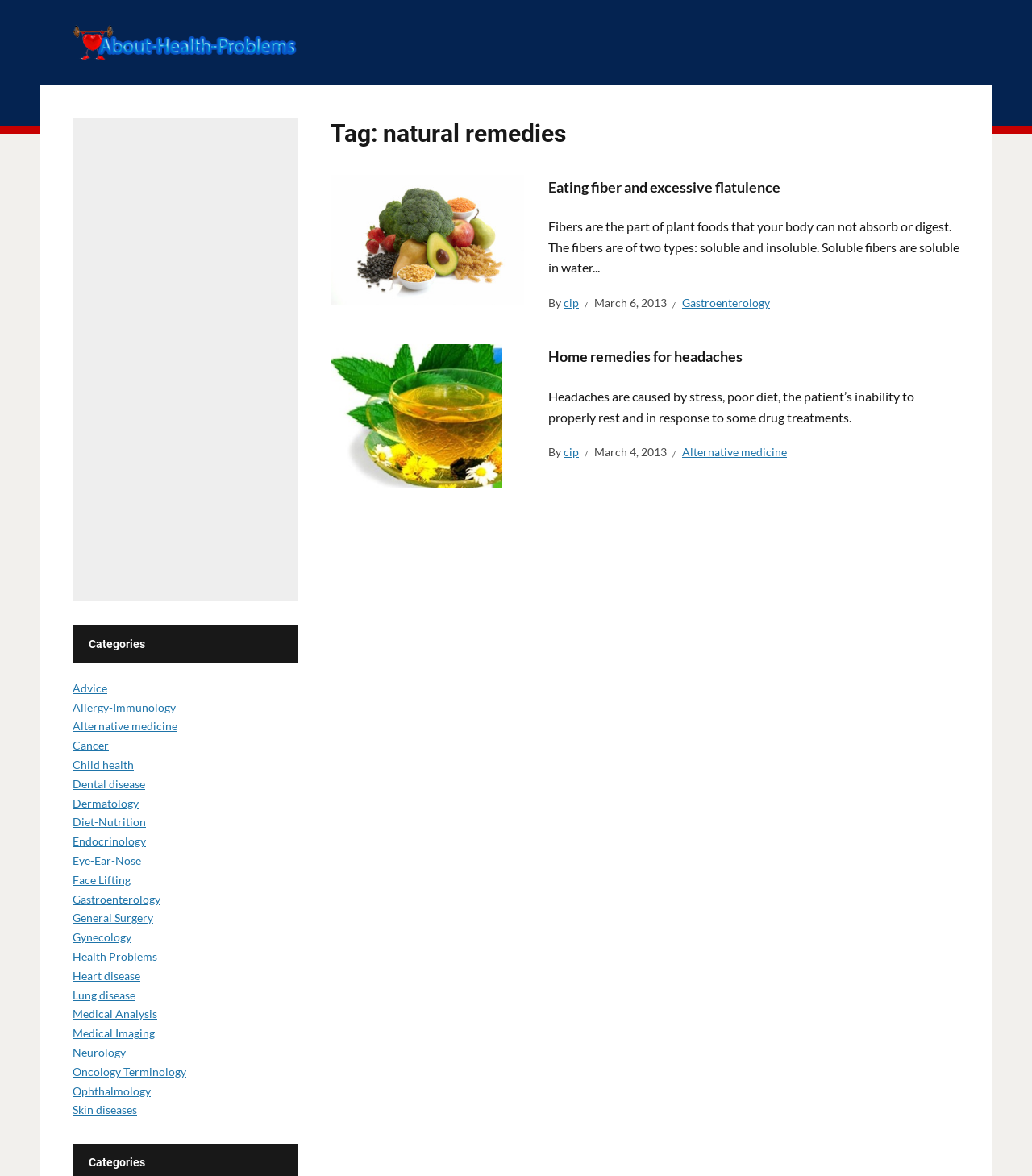What is the author of the second article?
Based on the visual information, provide a detailed and comprehensive answer.

I examined the second article and found a link 'cip' with the text 'By'. This implies that the author of the second article is 'cip'.